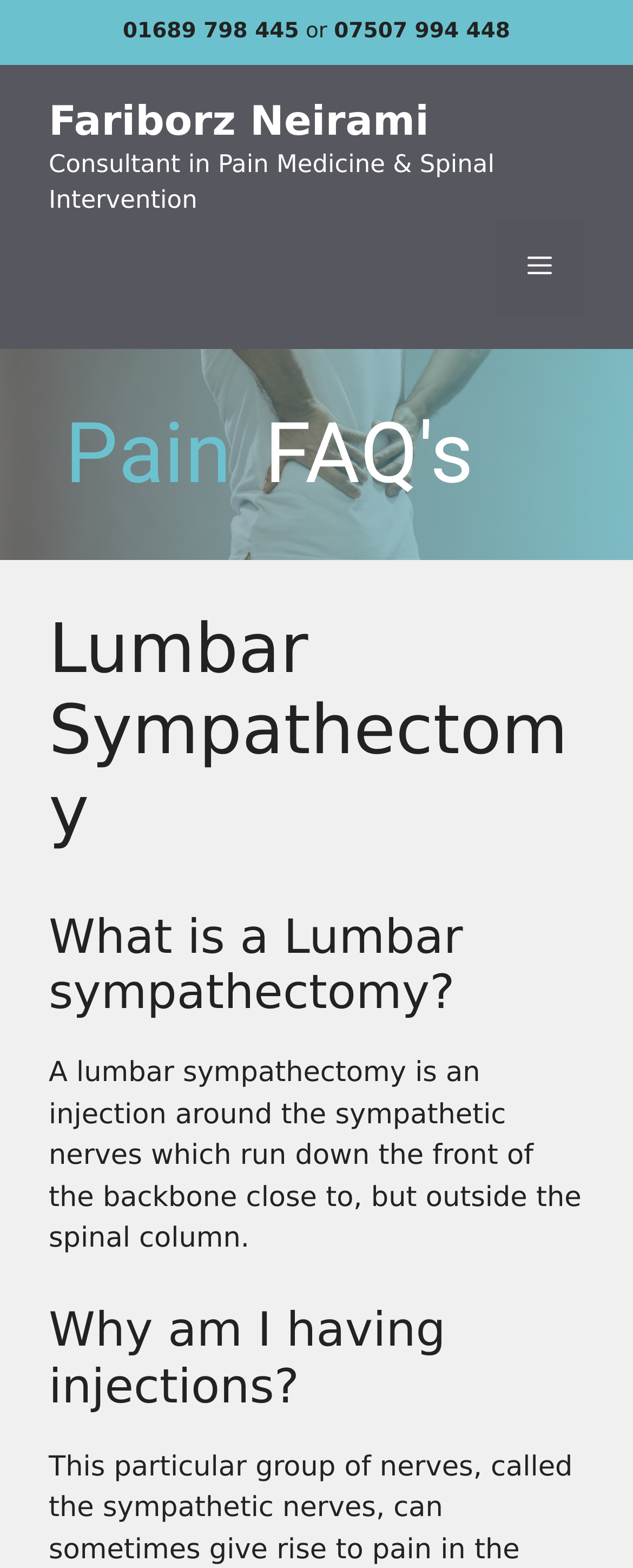By analyzing the image, answer the following question with a detailed response: What is the phone number to contact?

I found the phone numbers by looking at the top section of the webpage, where it says '01689 798 445 or 07507 994 448'. This is likely the contact information for the consultant or the clinic.